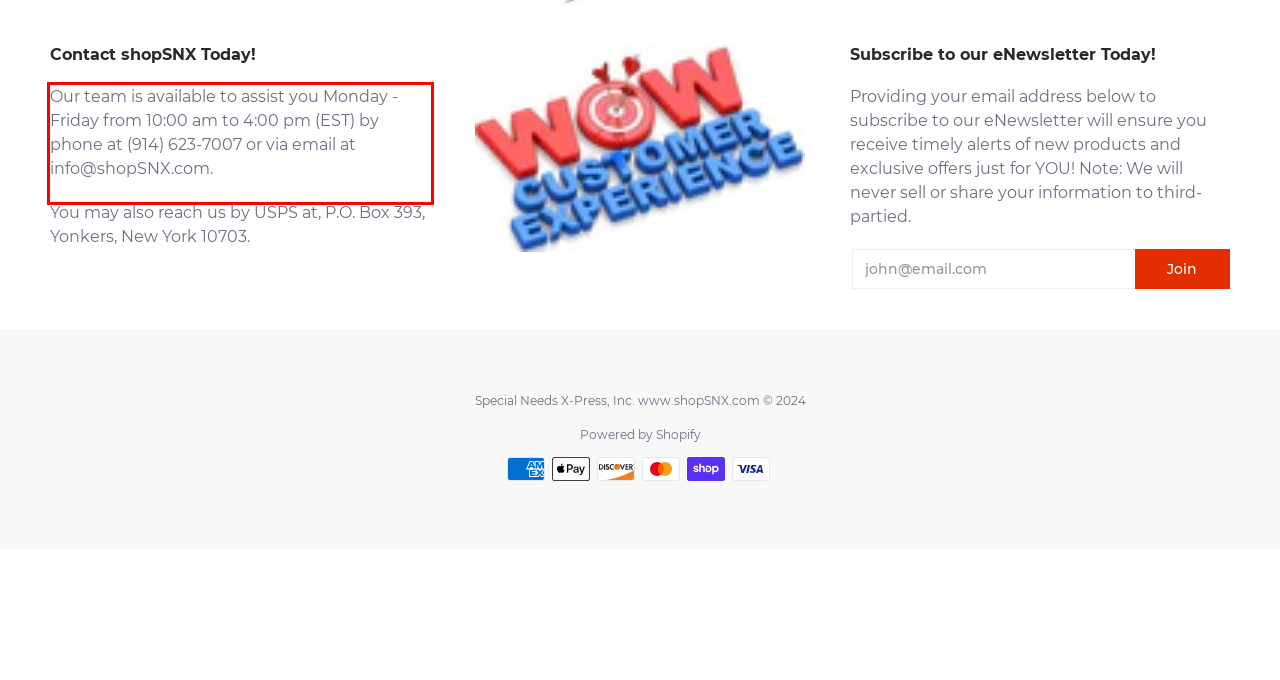Please analyze the provided webpage screenshot and perform OCR to extract the text content from the red rectangle bounding box.

Our team is available to assist you Monday - Friday from 10:00 am to 4:00 pm (EST) by phone at (914) 623-7007 or via email at info@shopSNX.com.